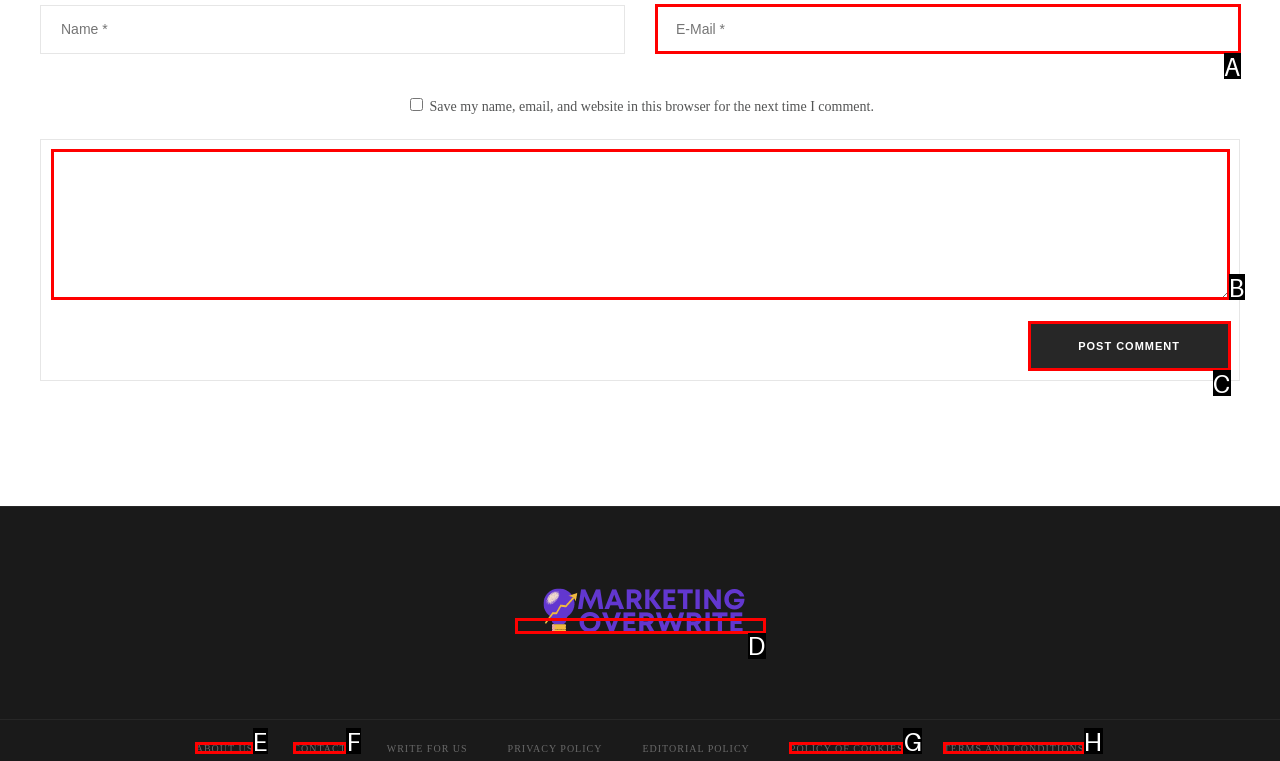Determine which option fits the following description: name="comment"
Answer with the corresponding option's letter directly.

B